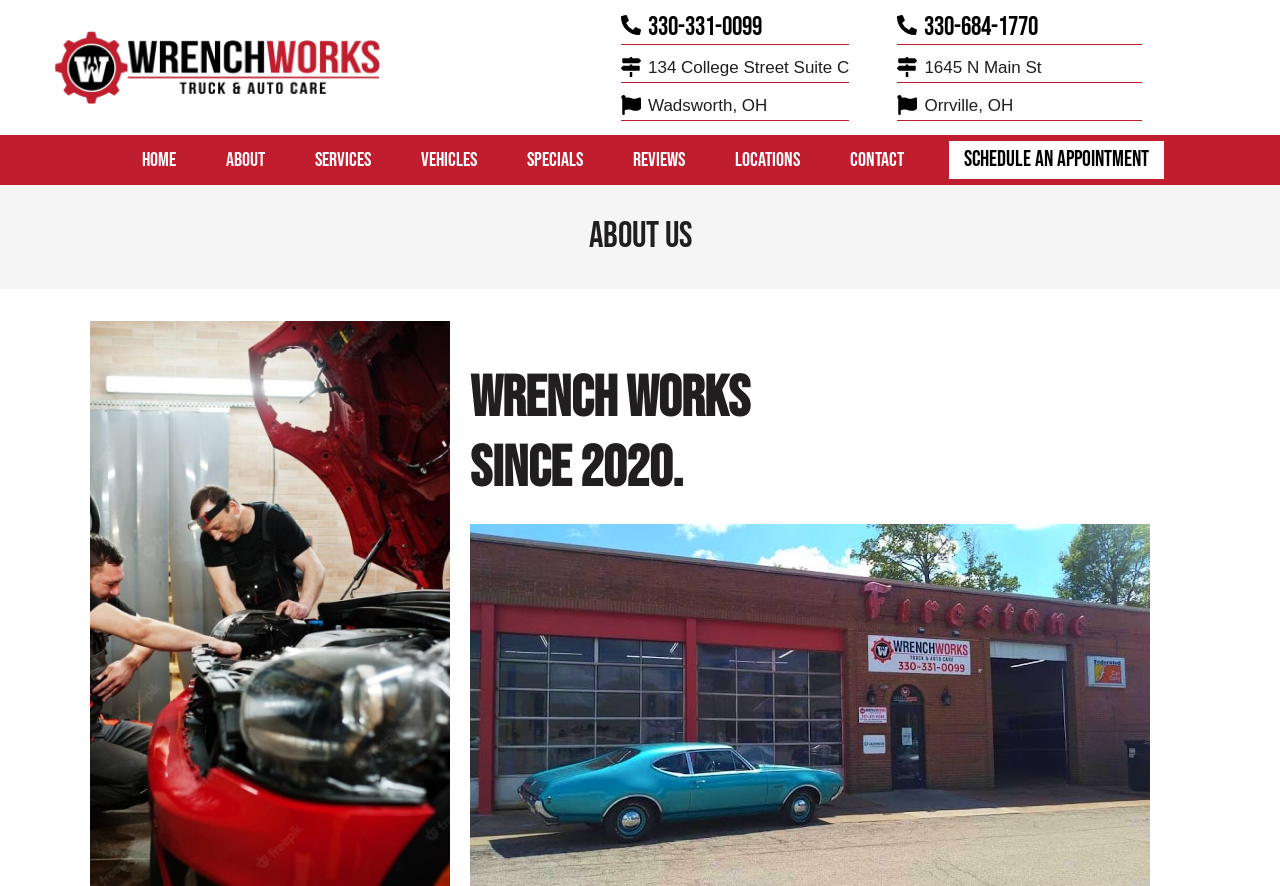Provide the bounding box coordinates of the section that needs to be clicked to accomplish the following instruction: "Call the Wadsworth location."

[0.506, 0.013, 0.595, 0.048]